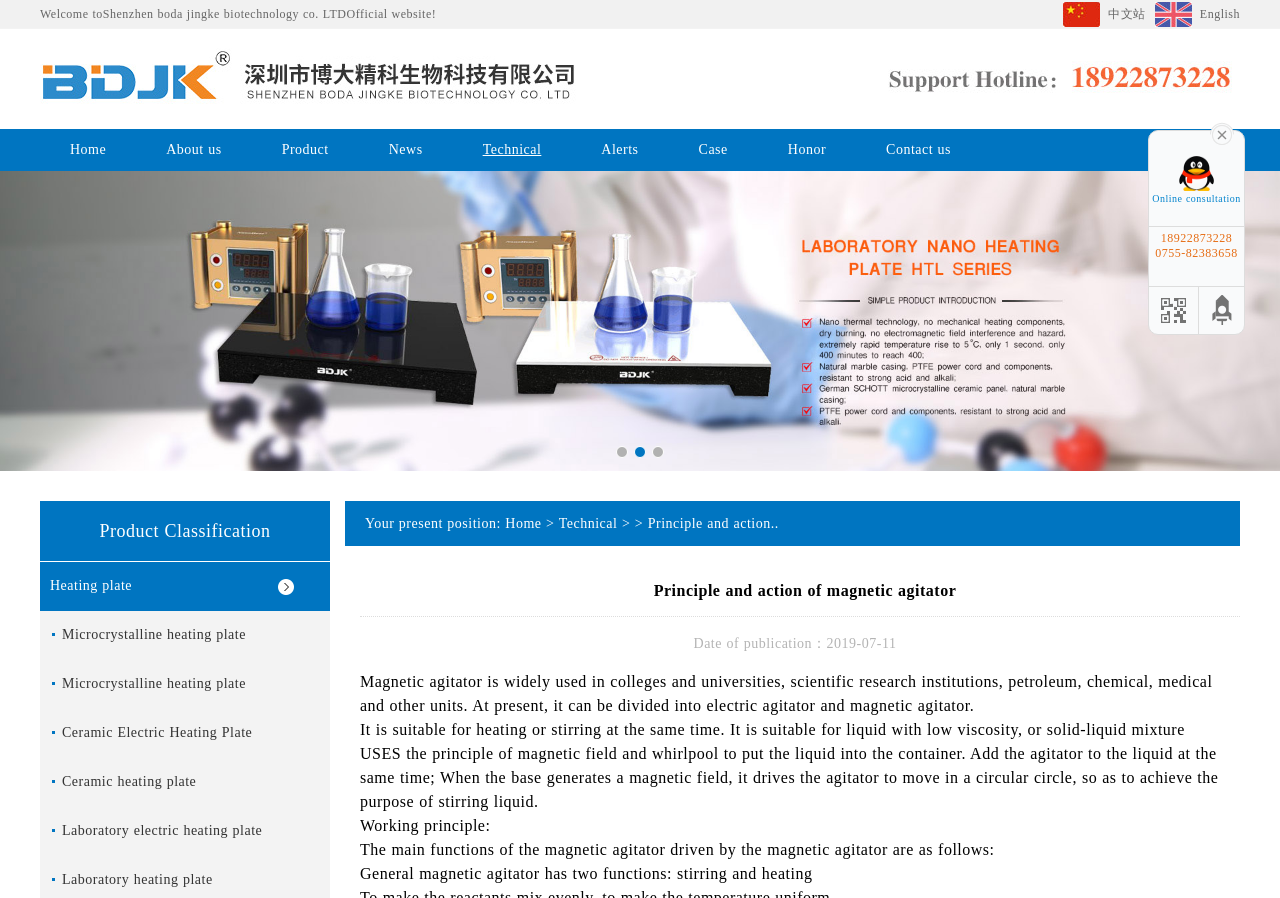Could you highlight the region that needs to be clicked to execute the instruction: "Contact Us"?

None